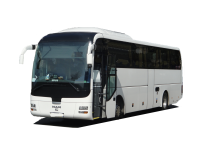Convey all the details present in the image.

This image showcases a sleek, modern white coach bus, ideal for group travel and tourism. The bus features a streamlined design, with large windows that suggest spacious seating and comfort for passengers. Positioned prominently, the vehicle is intended for charter services, catering to both local and international tours, particularly in regions such as Blansko and South Moravia. As part of the offerings from City Transport Blansko, this coach exemplifies the company's commitment to providing efficient and high-quality transportation options for sightseeing and long-distance journeys across Europe.